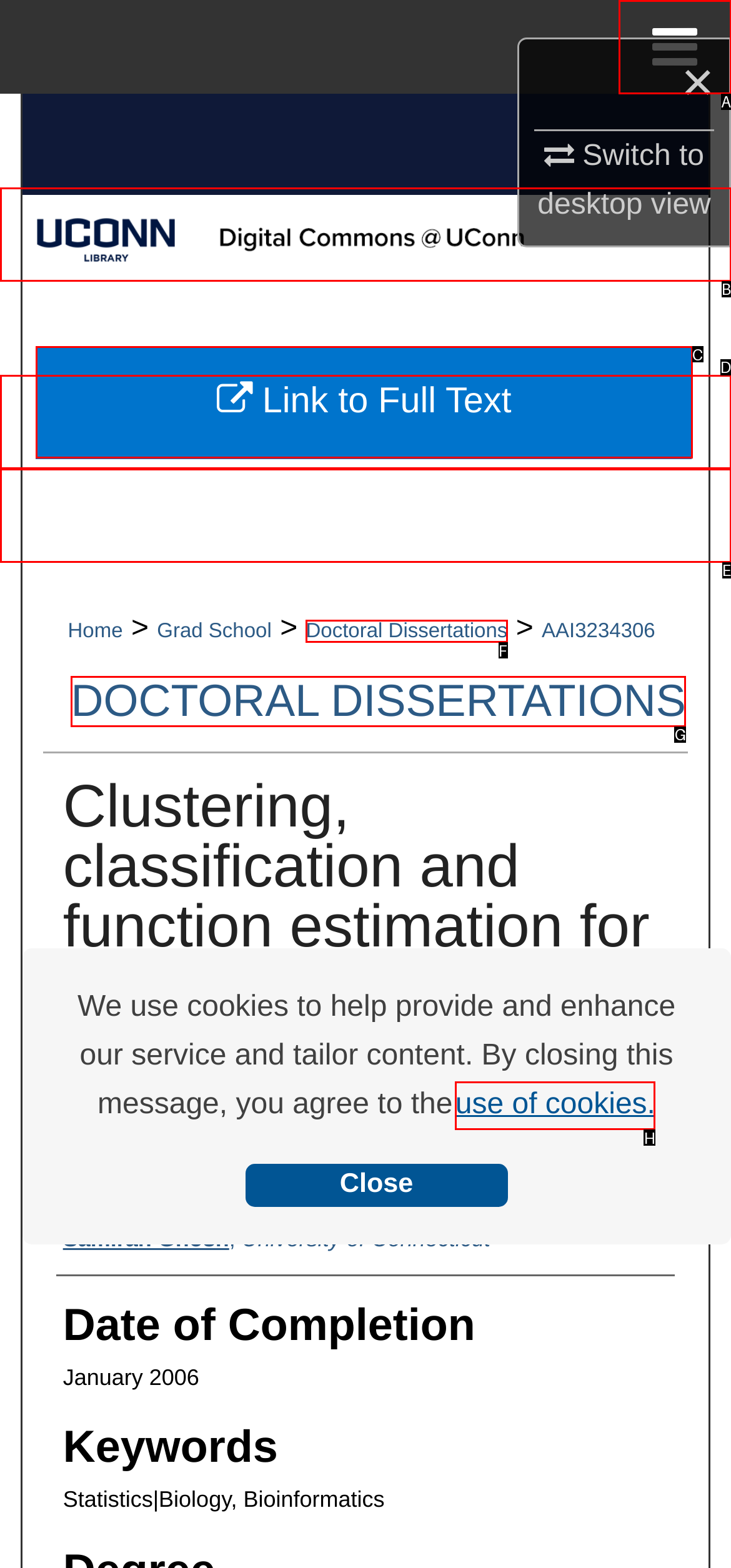Select the HTML element that best fits the description: Digital Commons Network™
Respond with the letter of the correct option from the choices given.

E